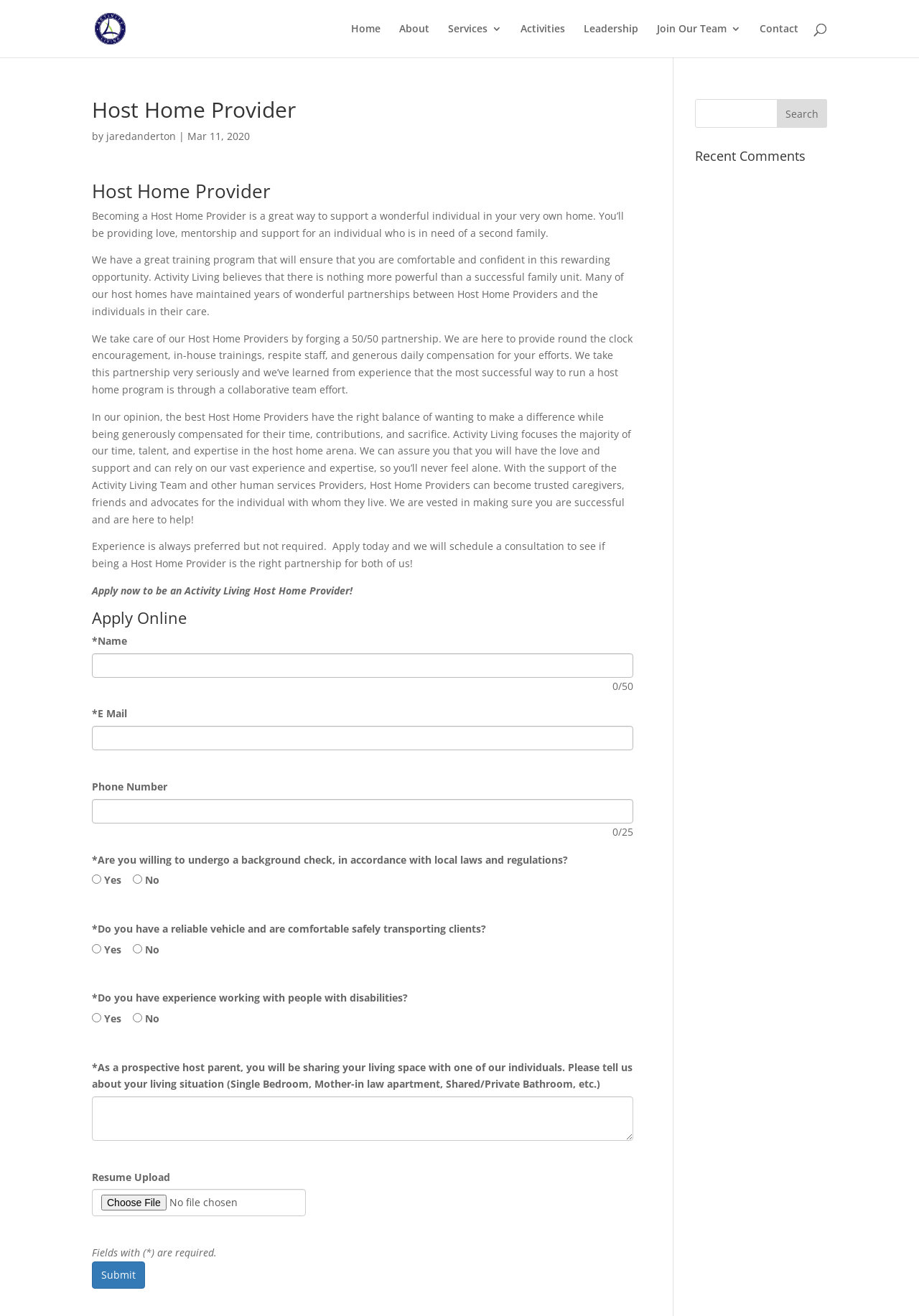What is the focus of Activity Living?
Refer to the image and give a detailed answer to the query.

Based on the webpage content, it appears that the focus of Activity Living is on the host home arena, where they provide support and expertise to Host Home Providers to ensure successful partnerships.